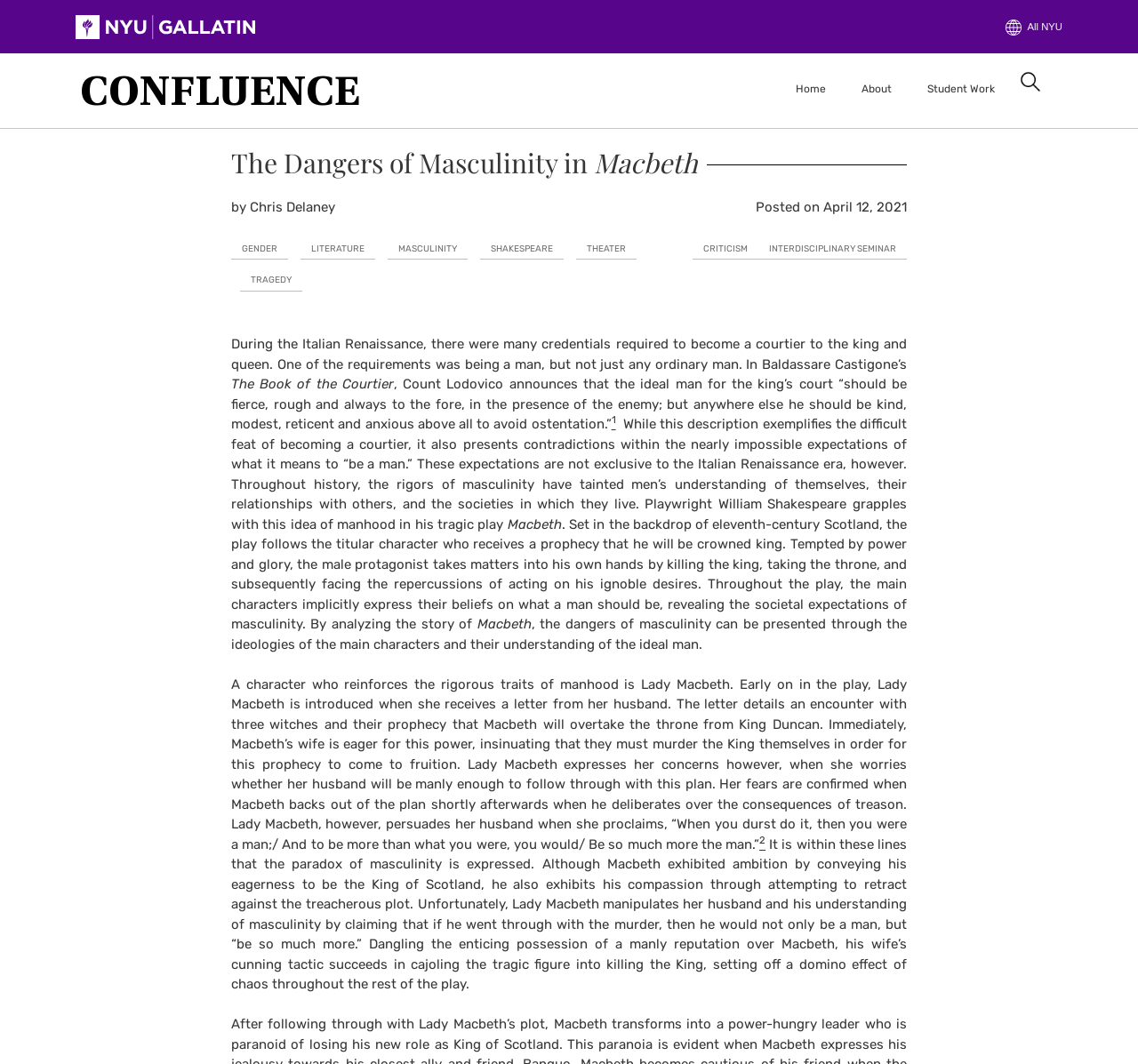Find the bounding box coordinates for the UI element whose description is: "April 12, 2021April 9, 2021". The coordinates should be four float numbers between 0 and 1, in the format [left, top, right, bottom].

[0.723, 0.187, 0.797, 0.202]